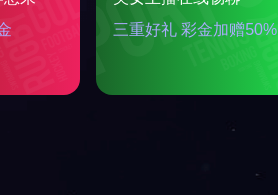Provide your answer to the question using just one word or phrase: What type of platform is being promoted?

Sports betting or gaming